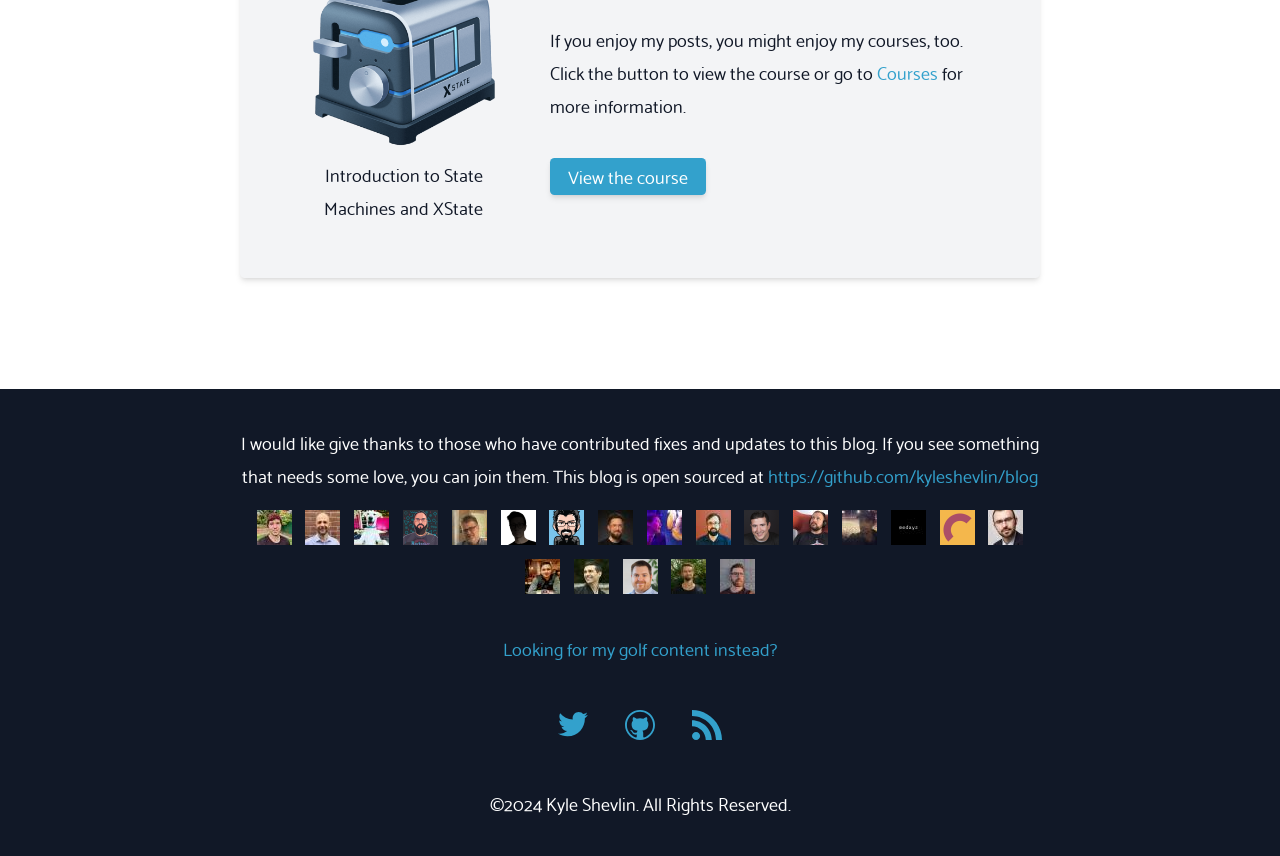Utilize the details in the image to give a detailed response to the question: What is the year of copyright?

The year of copyright is mentioned at the bottom of the webpage, in the copyright section, as '© 2024'.